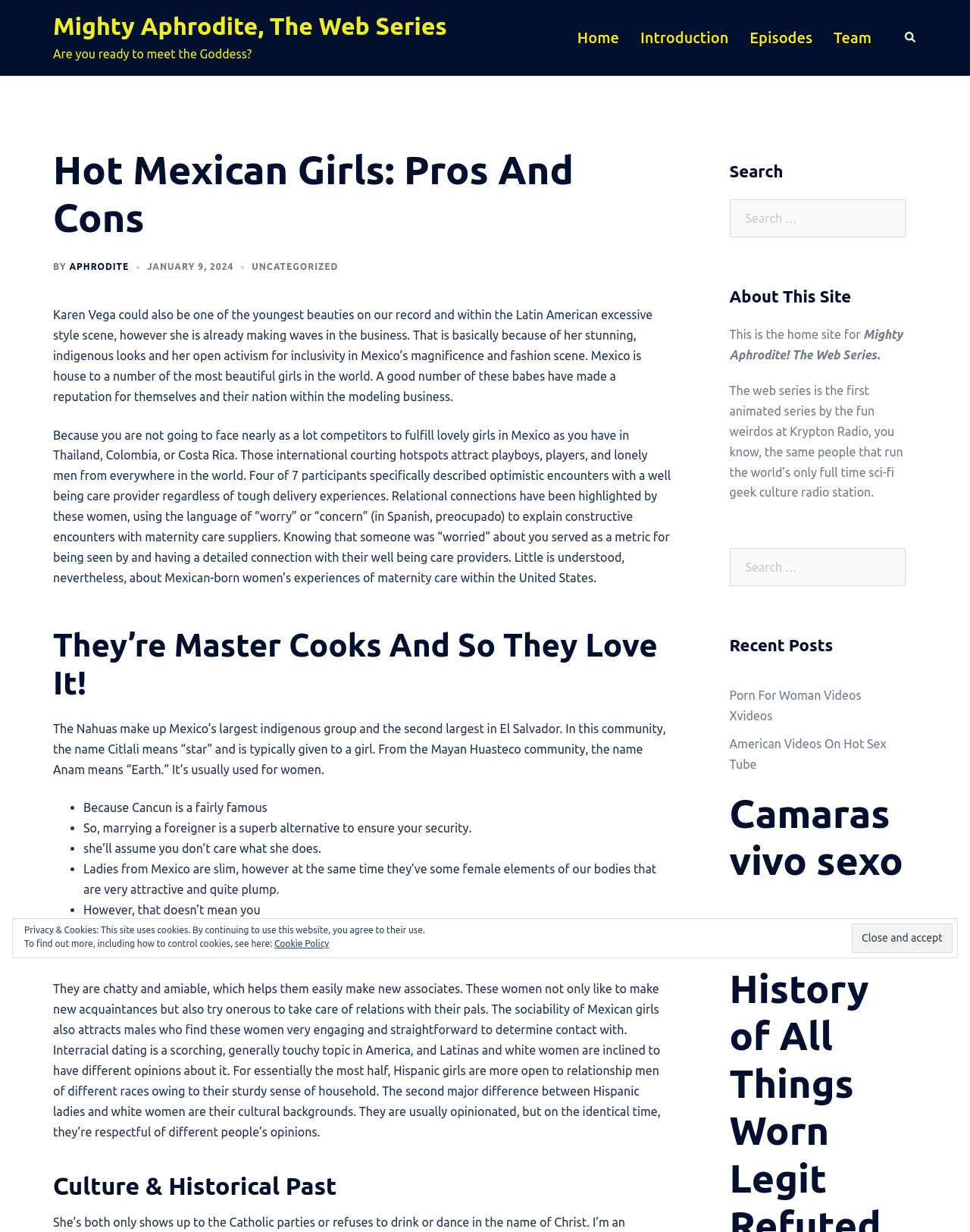Pinpoint the bounding box coordinates for the area that should be clicked to perform the following instruction: "Click on the 'Episodes' link".

[0.773, 0.021, 0.838, 0.041]